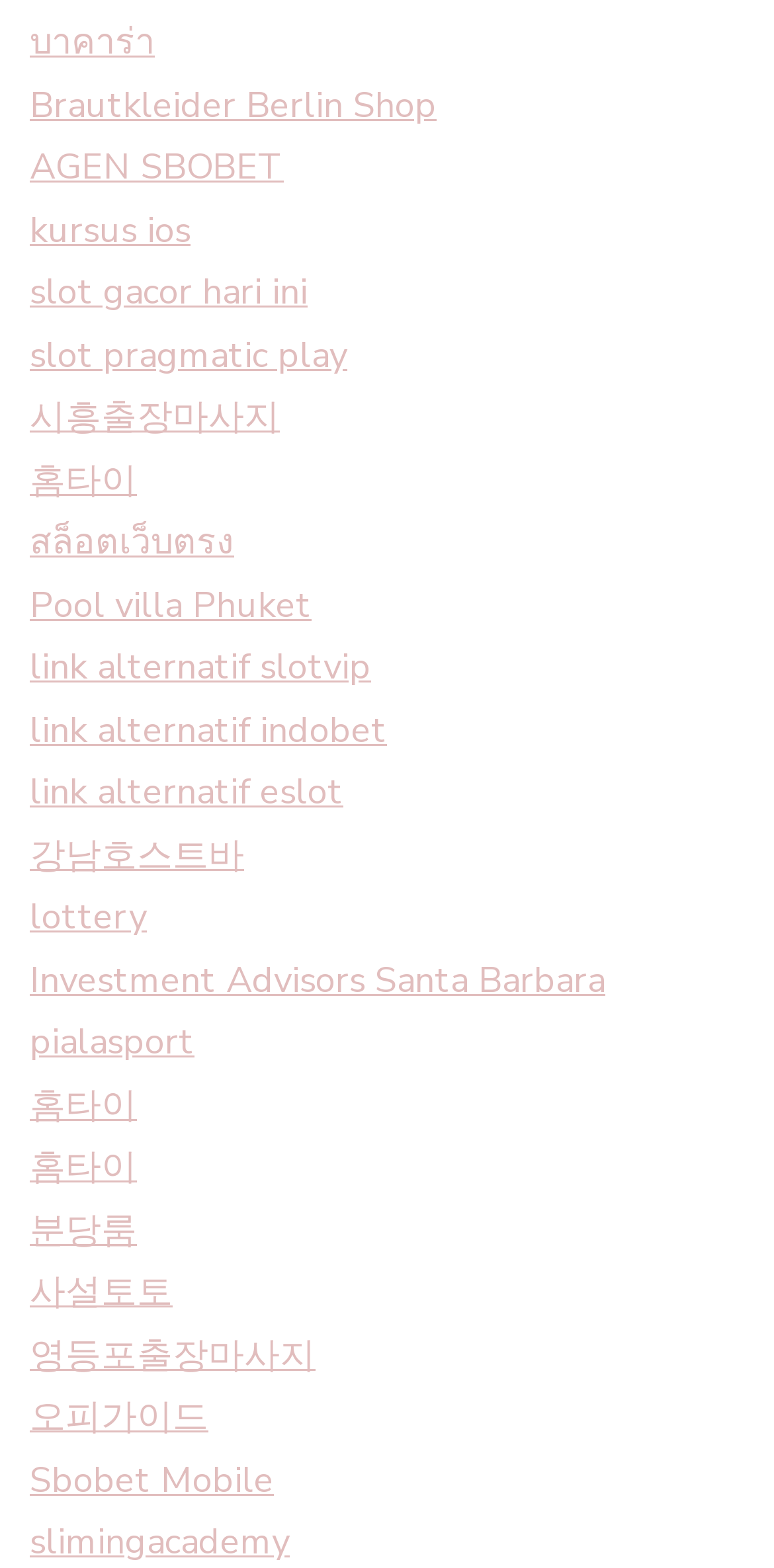Give a succinct answer to this question in a single word or phrase: 
How many links are related to slot games?

3